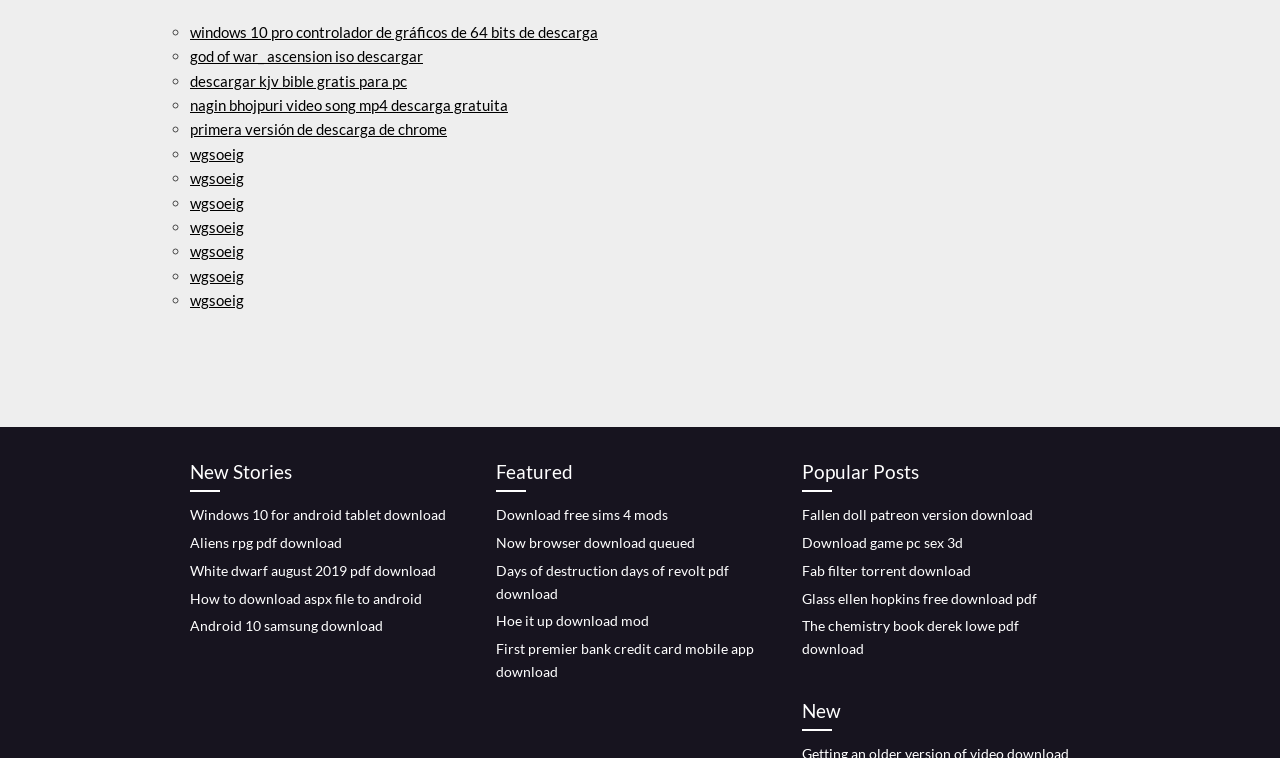Locate the bounding box coordinates of the clickable region to complete the following instruction: "Check out the New section."

[0.627, 0.918, 0.838, 0.964]